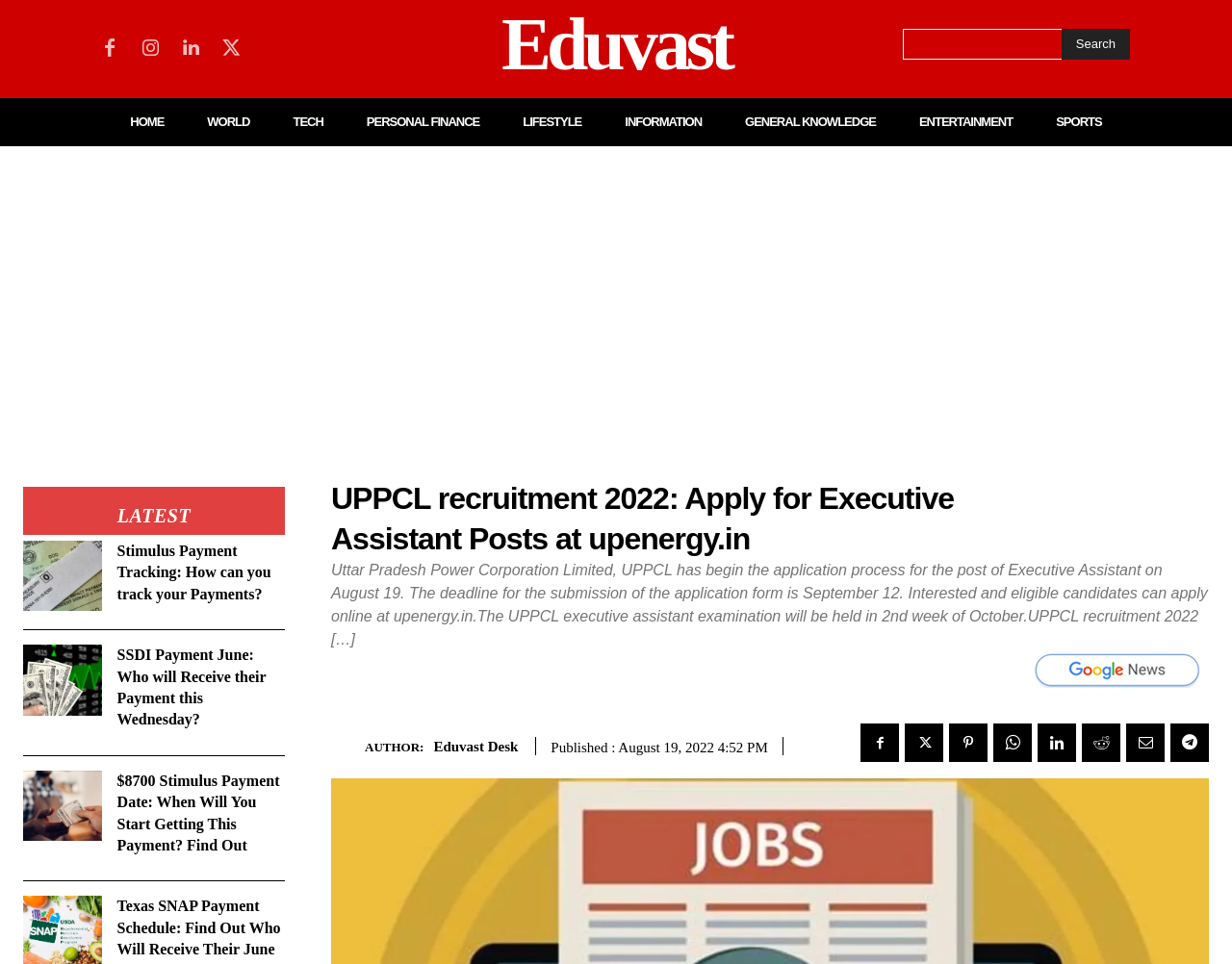Locate the bounding box coordinates of the item that should be clicked to fulfill the instruction: "Search for something".

[0.733, 0.03, 0.917, 0.062]